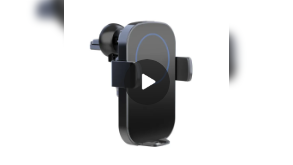Describe in detail everything you see in the image.

This image features the Gaminol - Gofuture 10W car wireless mobile phone fast charger, designed for convenience and efficiency. The sleek and compact charger showcases a modern aesthetic with a predominately black finish and subtle blue accents. It seamlessly integrates into your vehicle, allowing for a hassle-free charging experience. The charger is engineered to be lightweight and flexible, making it easy to install and use while driving. Its advanced technology ensures fast and safe charging for your mobile devices, making it an ideal accessory for those on the go. The image captures this essential device, highlighting both its practicality and stylish design.